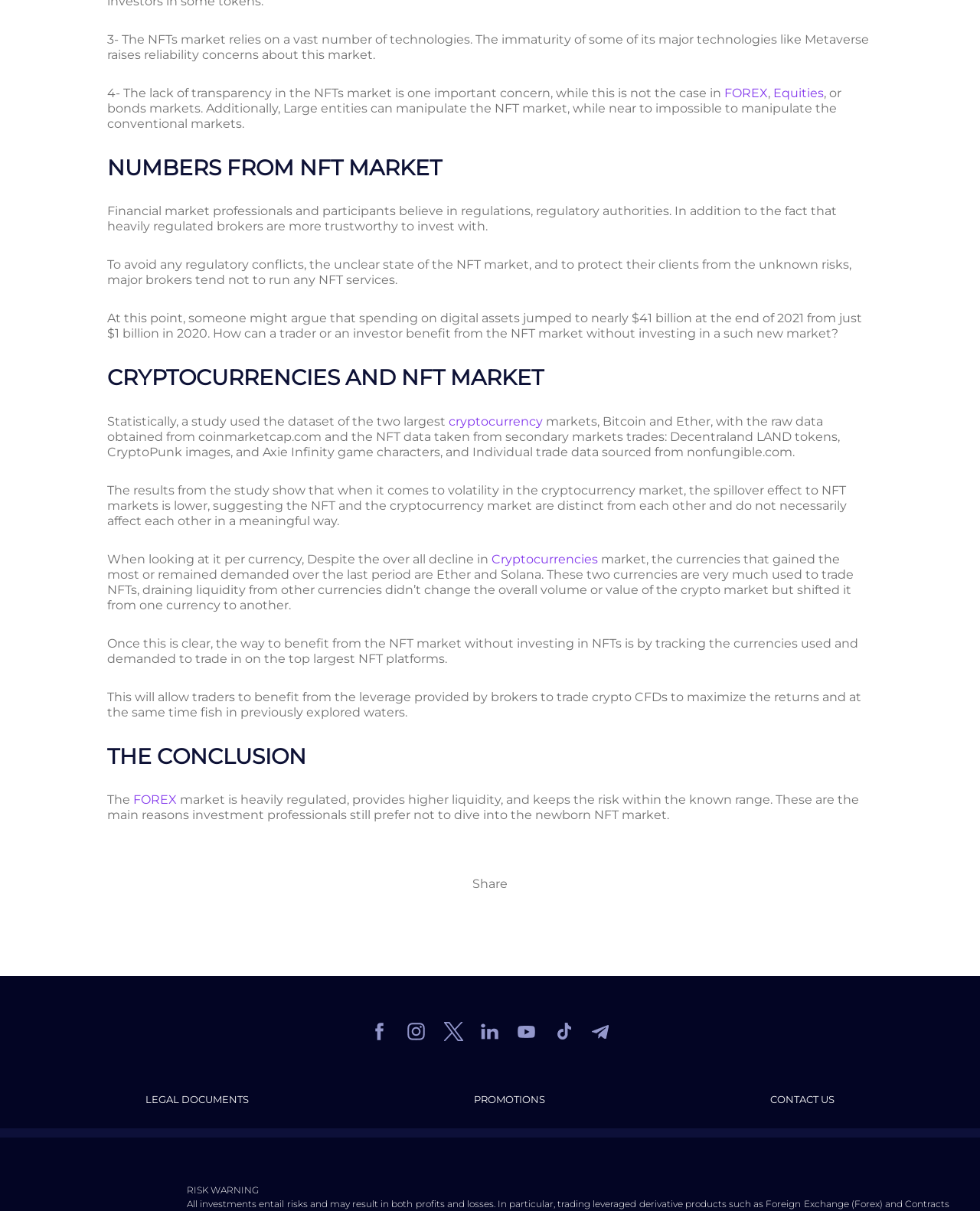Could you determine the bounding box coordinates of the clickable element to complete the instruction: "Click on Cryptocurrencies"? Provide the coordinates as four float numbers between 0 and 1, i.e., [left, top, right, bottom].

[0.502, 0.456, 0.61, 0.468]